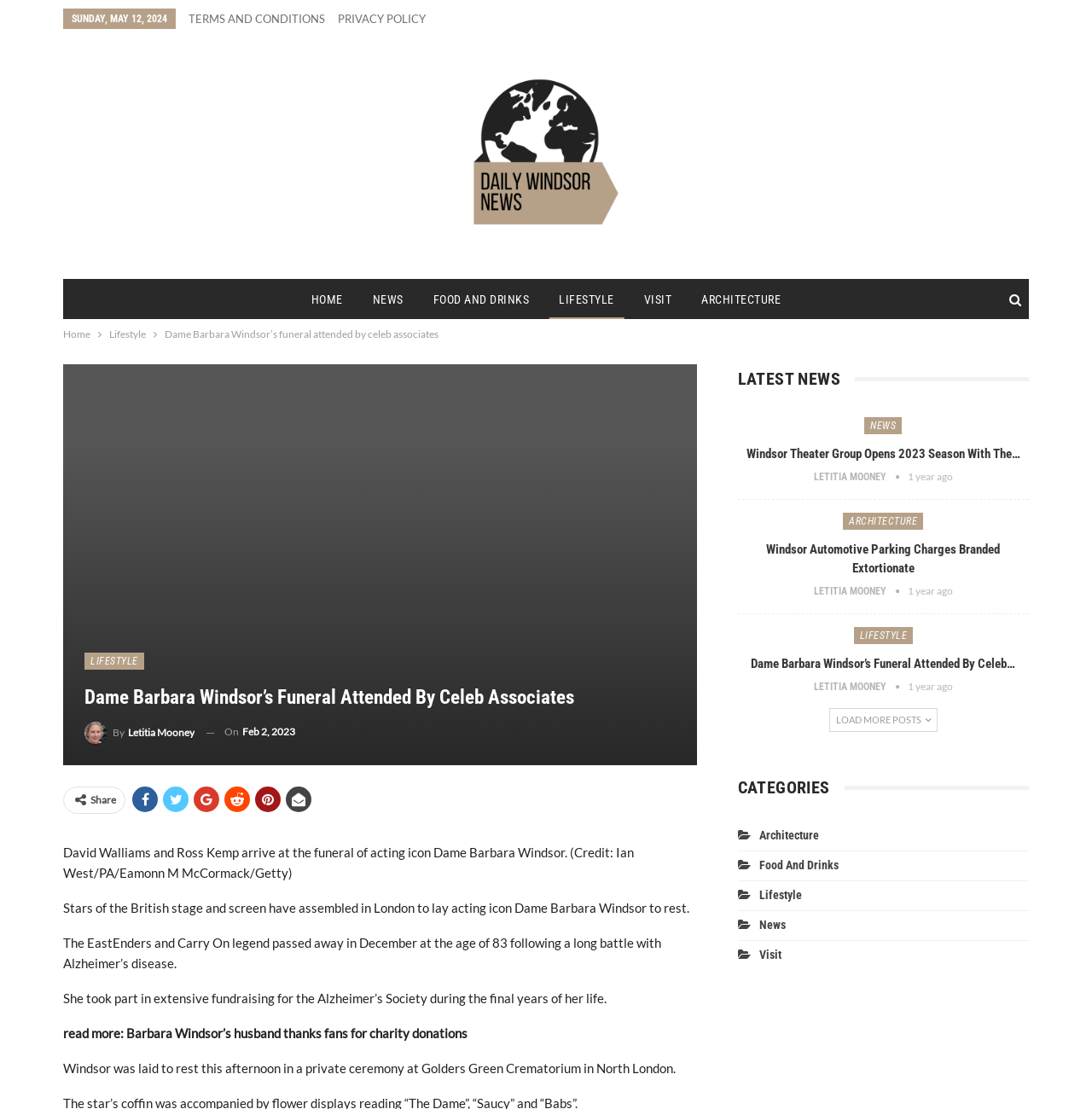Kindly determine the bounding box coordinates of the area that needs to be clicked to fulfill this instruction: "Read more about Dame Barbara Windsor's funeral".

[0.058, 0.925, 0.116, 0.938]